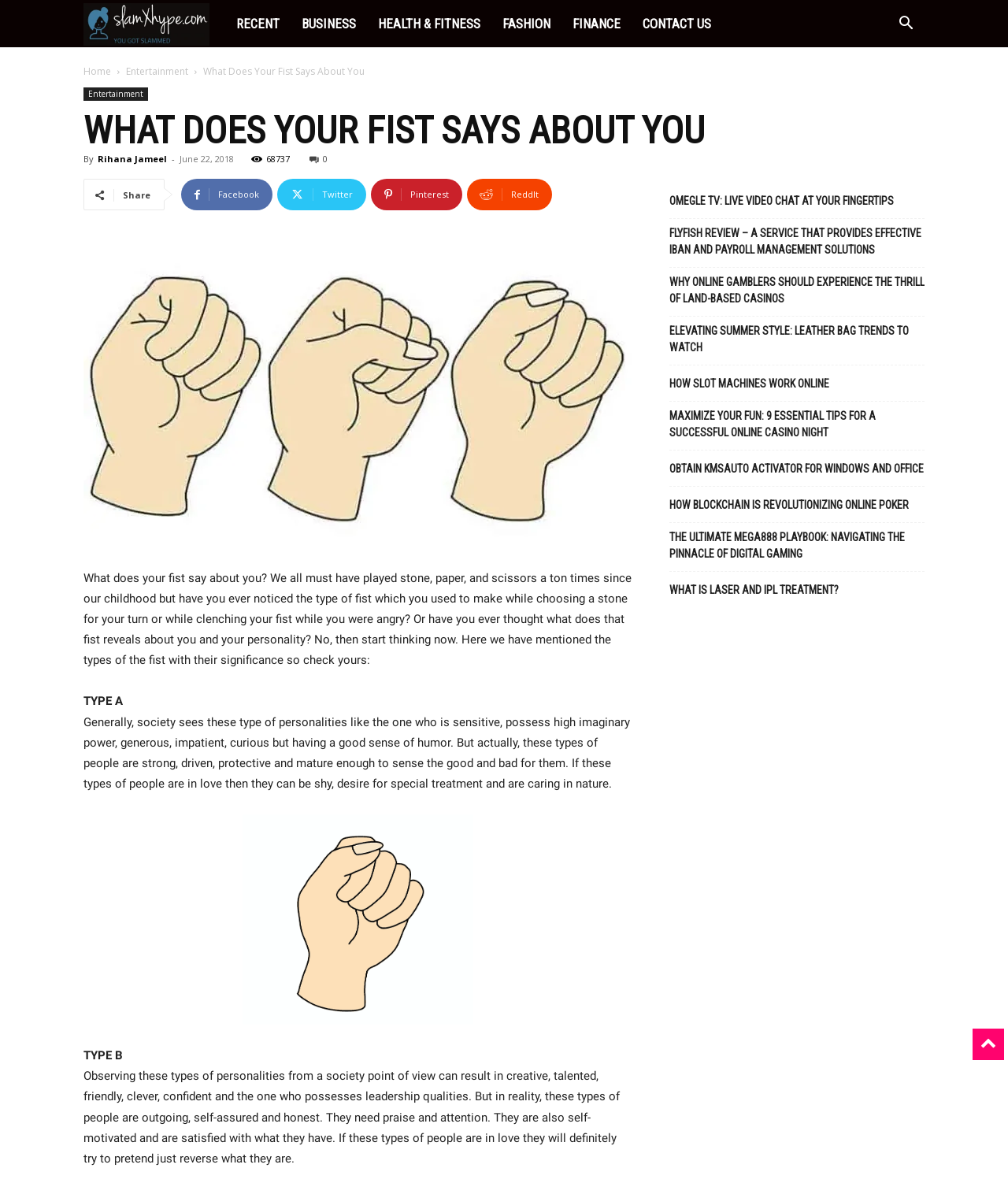Answer the question using only one word or a concise phrase: How many types of fists are described in the article?

2